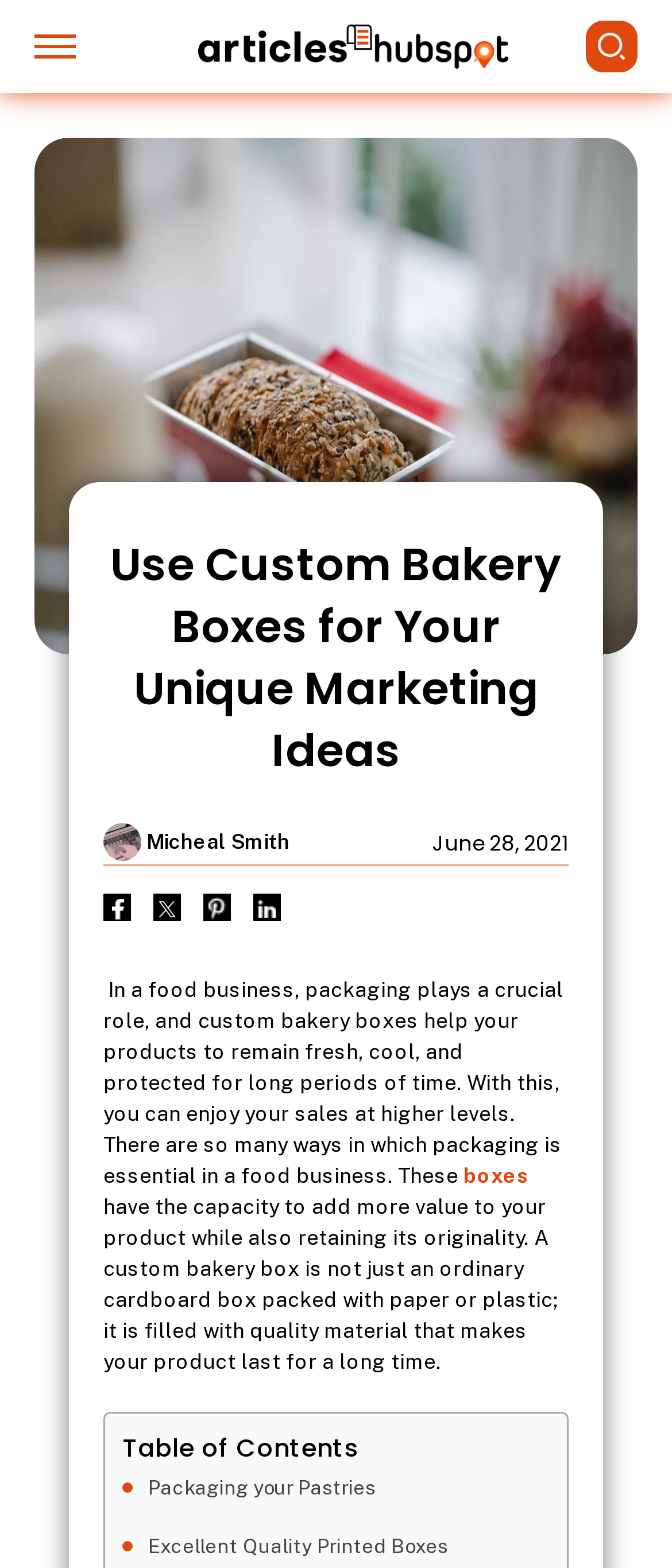Locate the bounding box coordinates of the item that should be clicked to fulfill the instruction: "Jump to Packaging your Pastries section".

[0.221, 0.935, 0.559, 0.962]